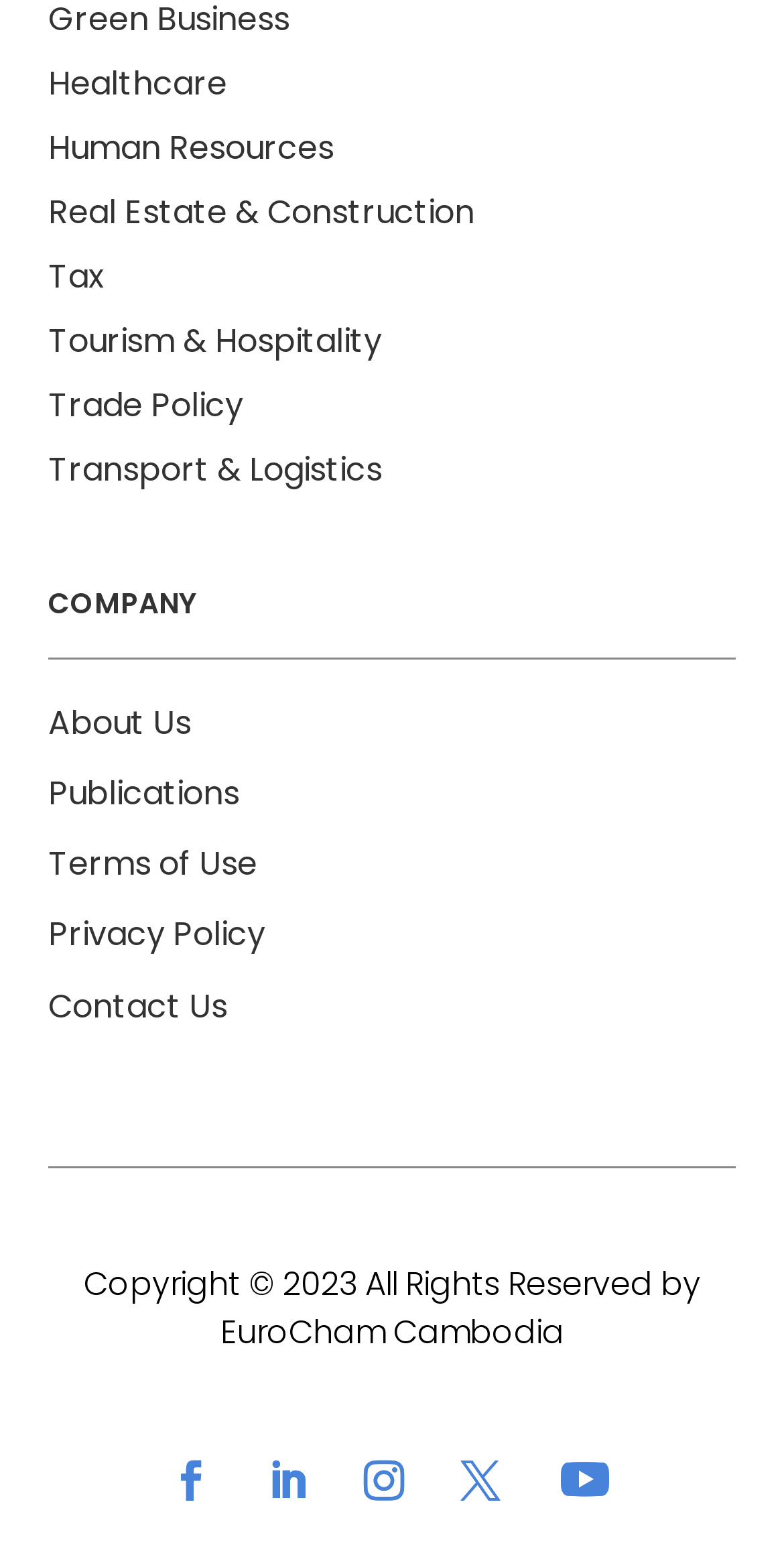What is the purpose of the 'Terms of Use' link?
Please provide a full and detailed response to the question.

The 'Terms of Use' link is likely intended to provide users with information about the website's terms and conditions, allowing them to understand how to use the website properly.